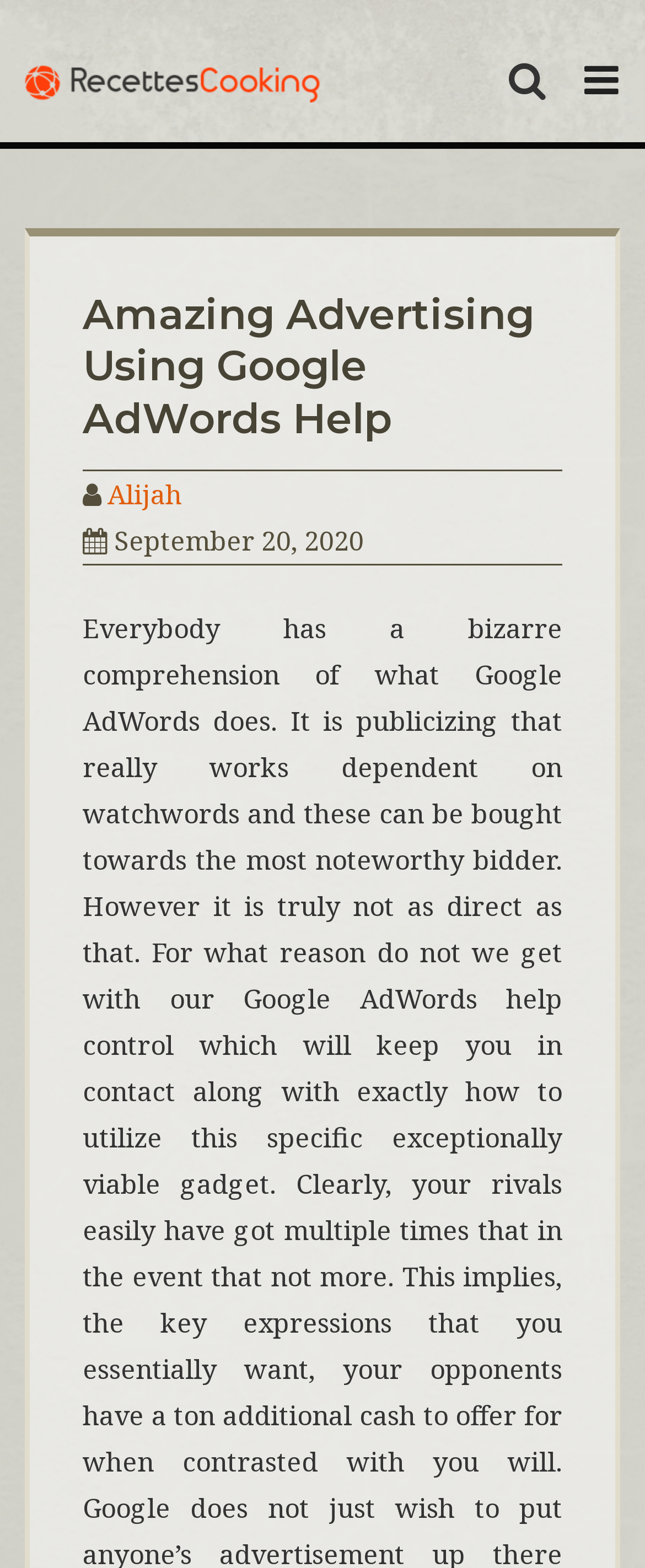Is the menu expanded?
Based on the content of the image, thoroughly explain and answer the question.

The menu button is present in the top-right corner of the webpage, and its 'expanded' property is set to 'False', indicating that the menu is not expanded.